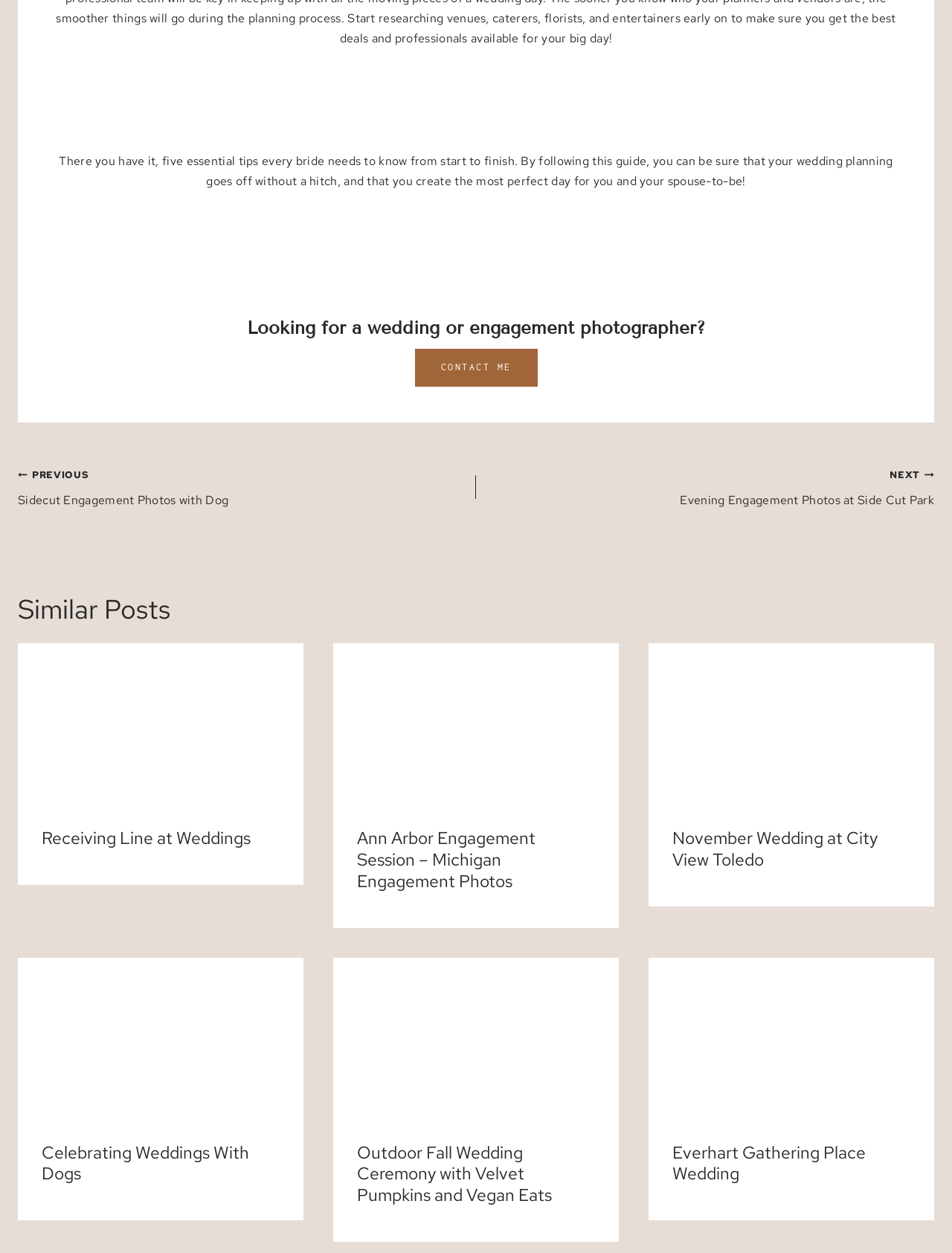Kindly determine the bounding box coordinates for the area that needs to be clicked to execute this instruction: "check out november wedding at city view toledo".

[0.681, 0.514, 0.981, 0.642]